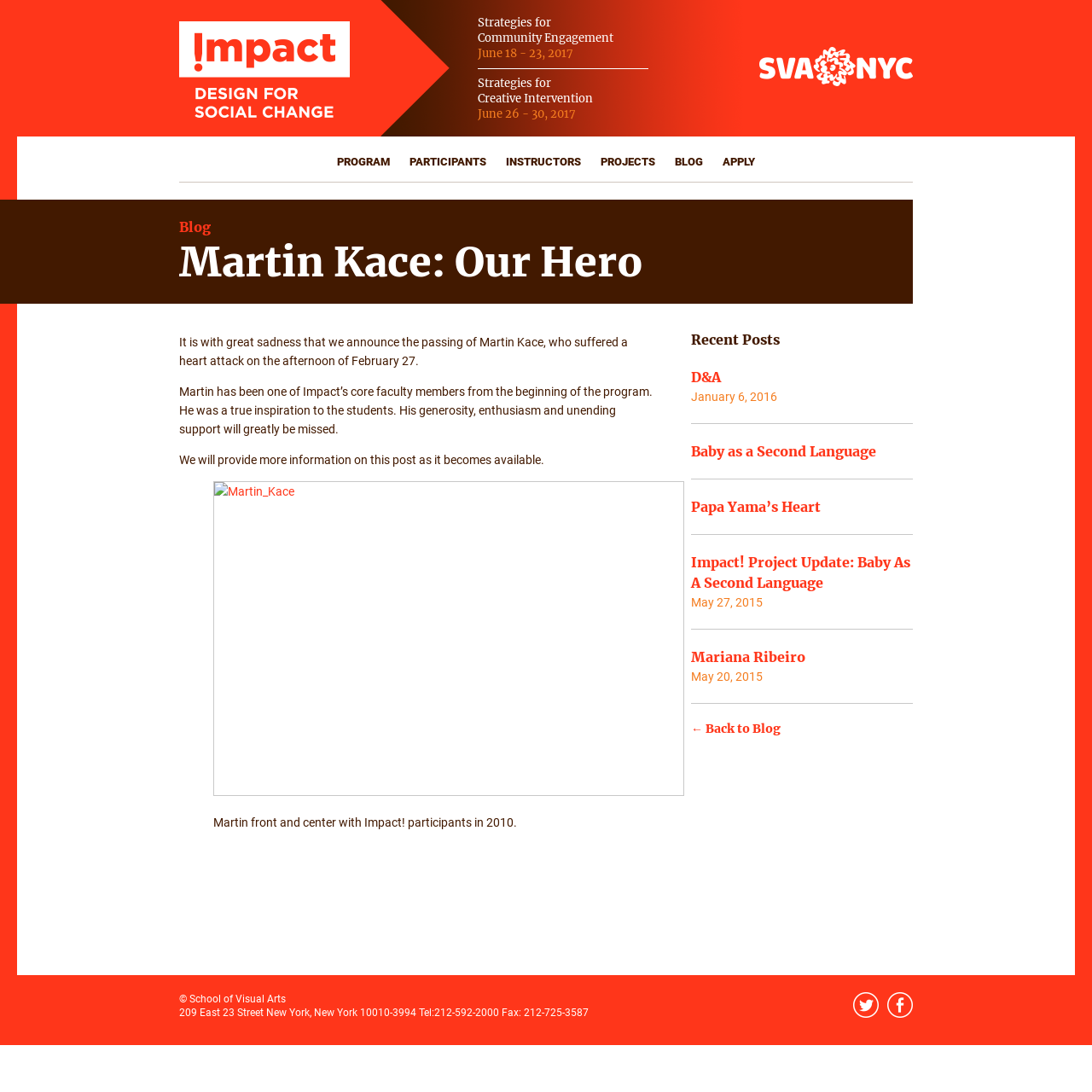What is the location of the School of Visual Arts?
From the image, respond with a single word or phrase.

New York, New York 10010-3994